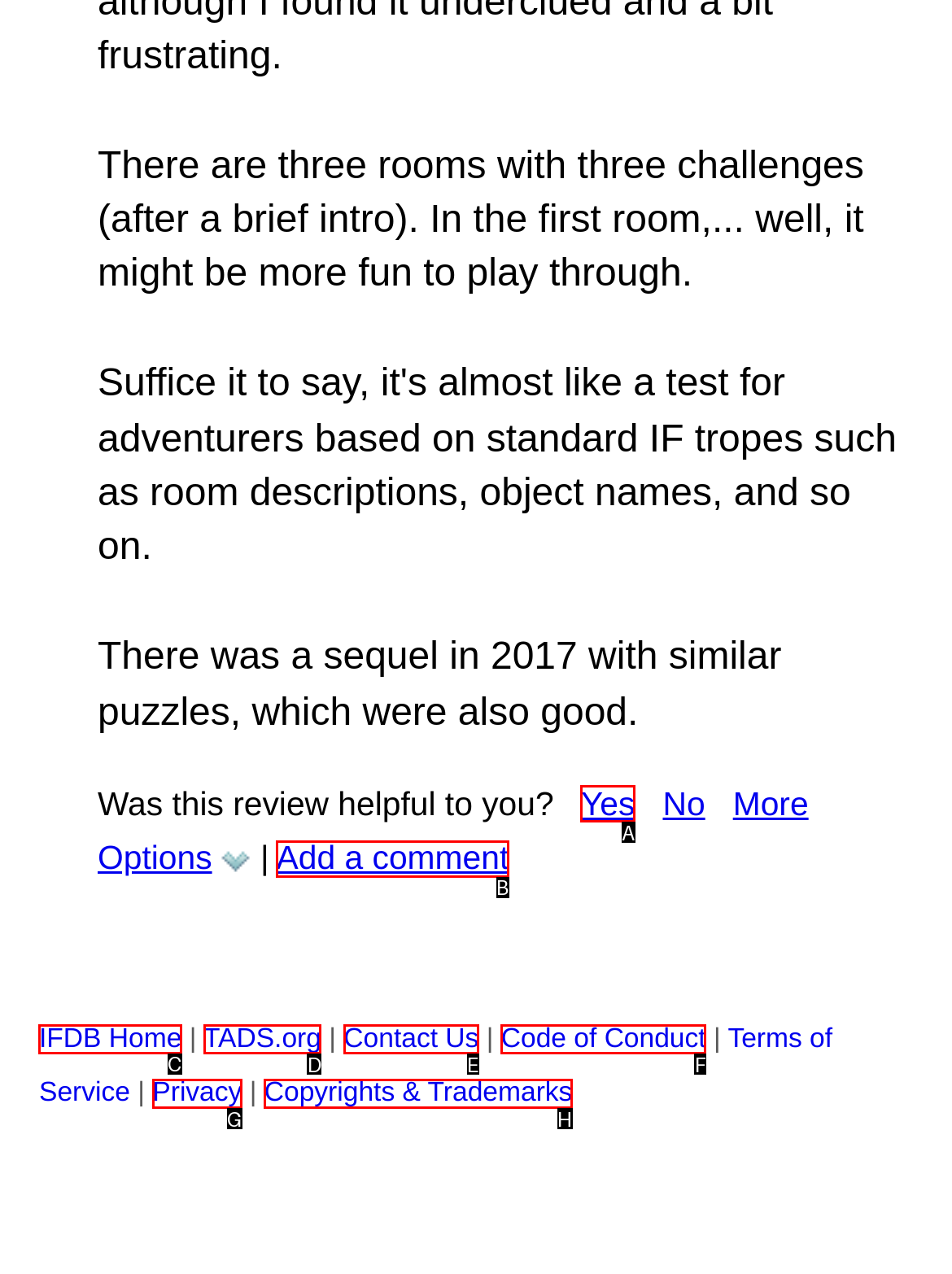Determine the appropriate lettered choice for the task: Click on 'IFDB Home' to go to the homepage. Reply with the correct letter.

C